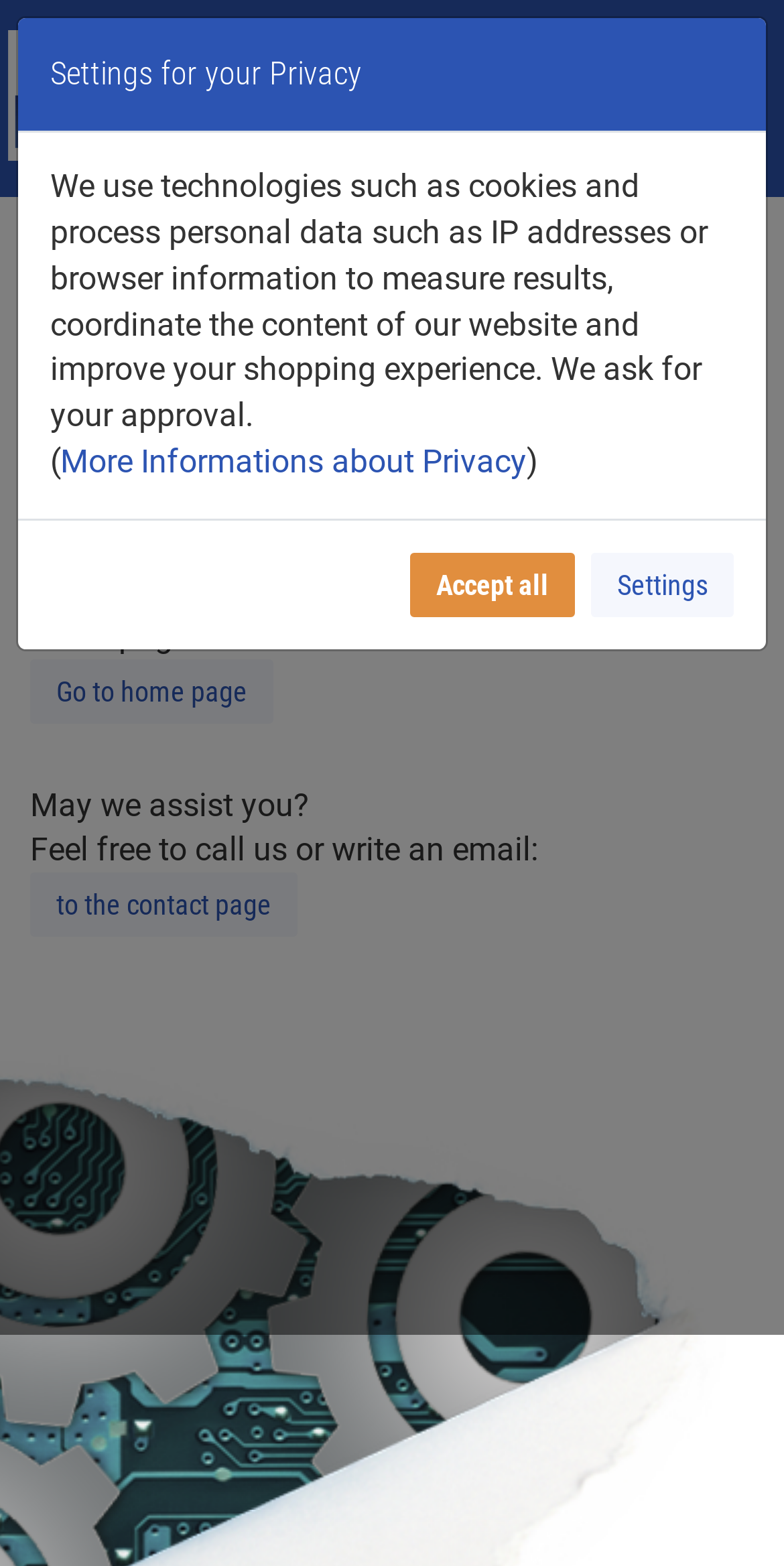Please specify the bounding box coordinates of the region to click in order to perform the following instruction: "View user center".

[0.323, 0.045, 0.439, 0.081]